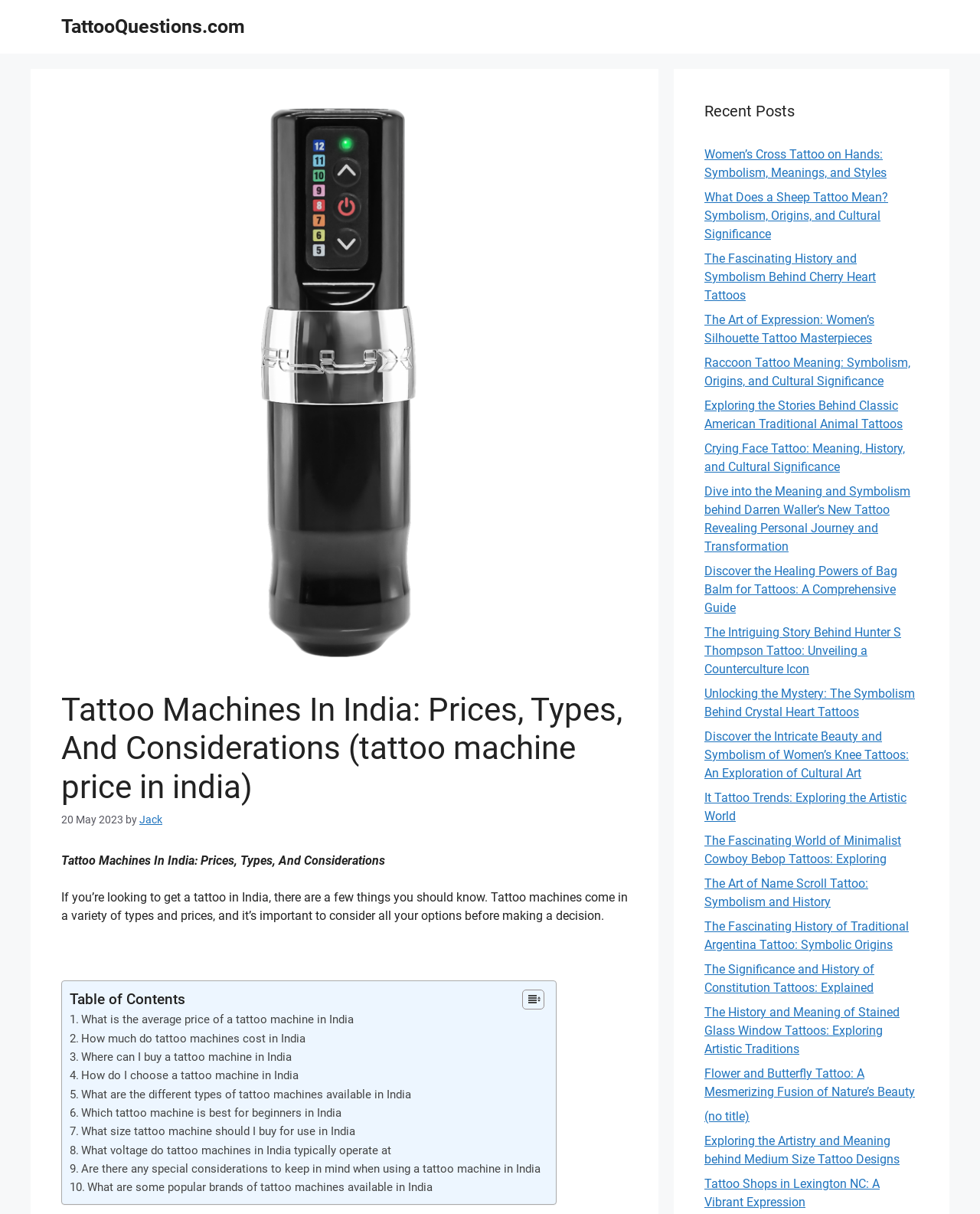Please pinpoint the bounding box coordinates for the region I should click to adhere to this instruction: "Explore resources on discrimination".

None